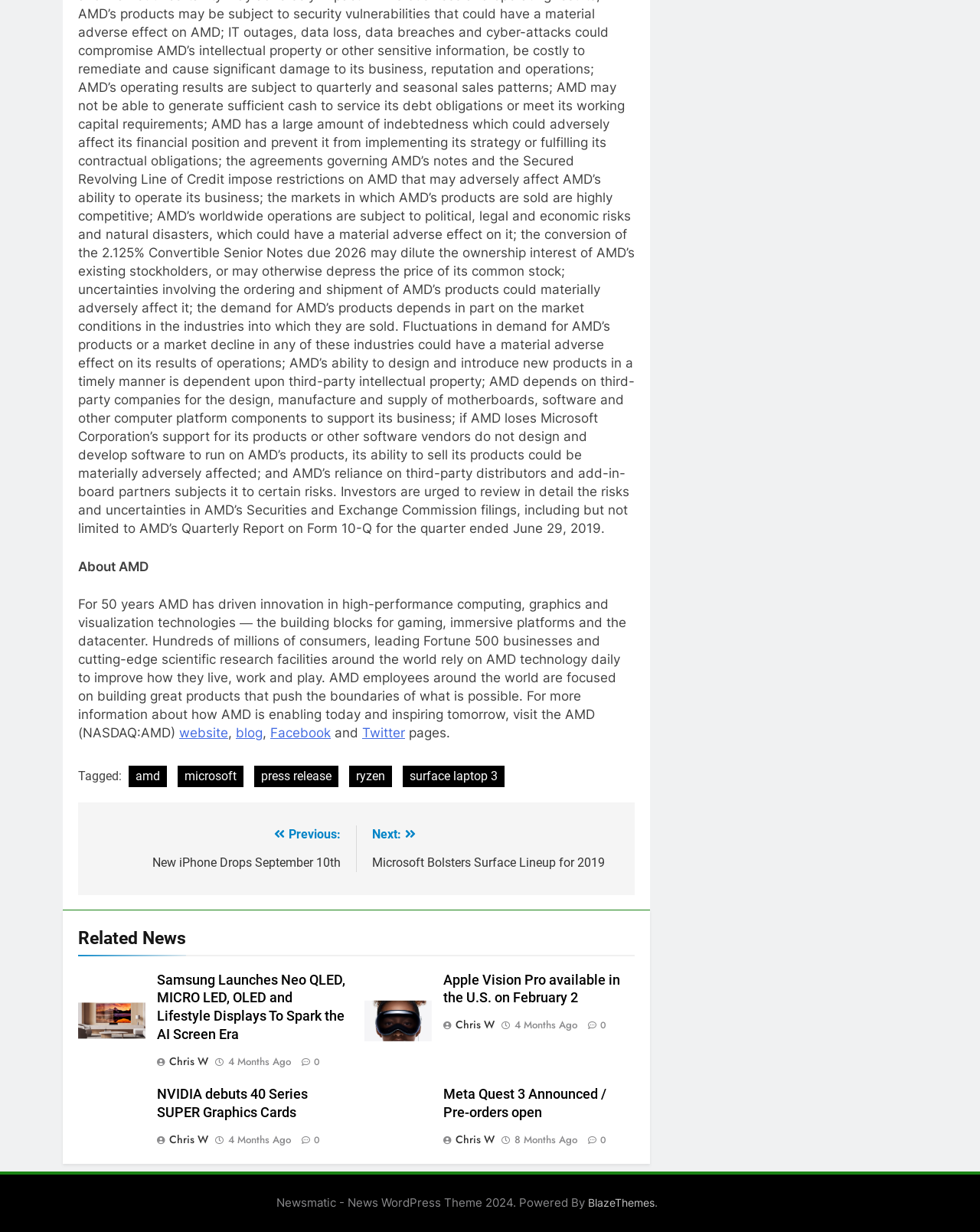Identify the bounding box of the UI component described as: "Chris W".

[0.452, 0.826, 0.51, 0.838]